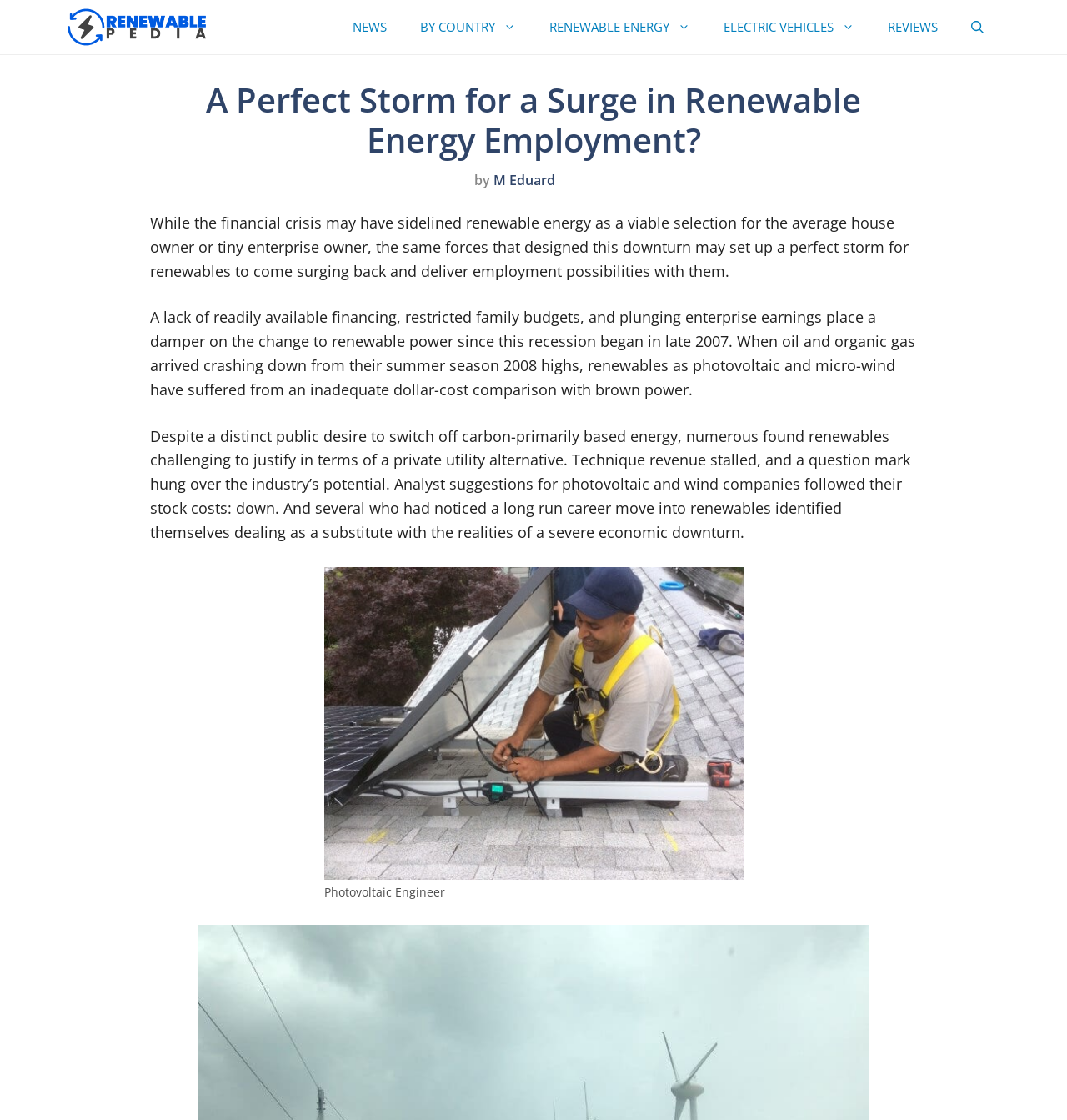Identify the bounding box coordinates of the region I need to click to complete this instruction: "Search using the 'Open Search Bar' link".

[0.895, 0.0, 0.938, 0.048]